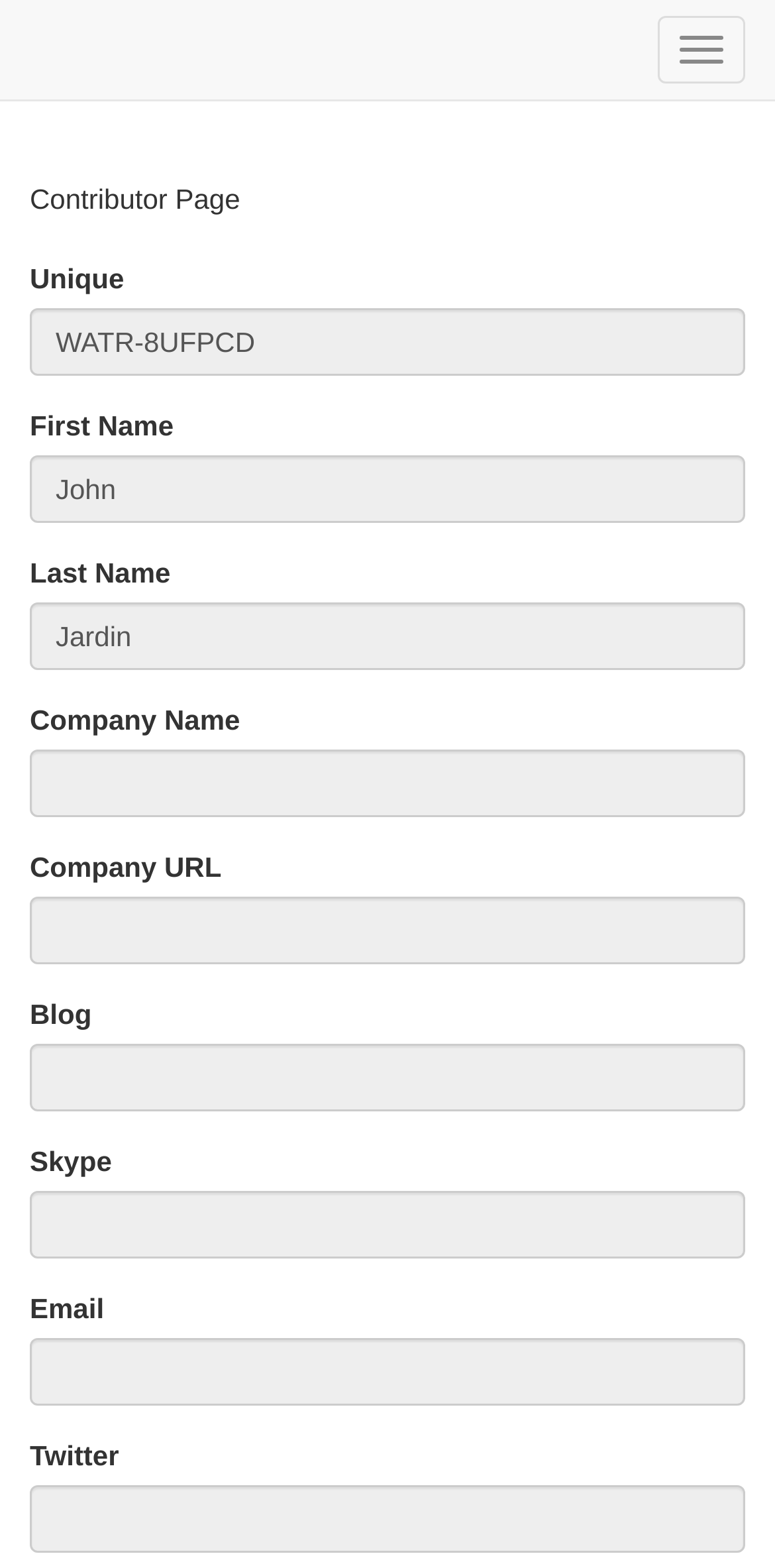Identify the bounding box coordinates of the clickable region required to complete the instruction: "Click toggle navigation". The coordinates should be given as four float numbers within the range of 0 and 1, i.e., [left, top, right, bottom].

[0.849, 0.01, 0.962, 0.053]